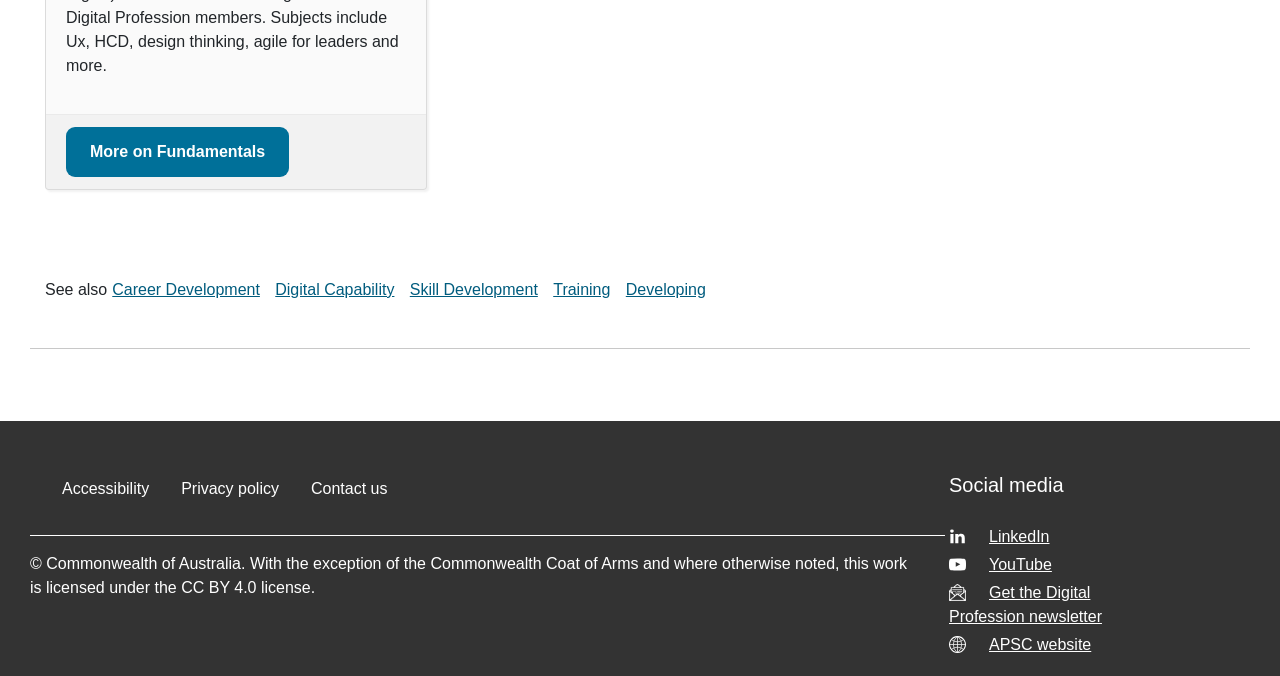Given the element description training, specify the bounding box coordinates of the corresponding UI element in the format (top-left x, top-left y, bottom-right x, bottom-right y). All values must be between 0 and 1.

[0.432, 0.415, 0.477, 0.44]